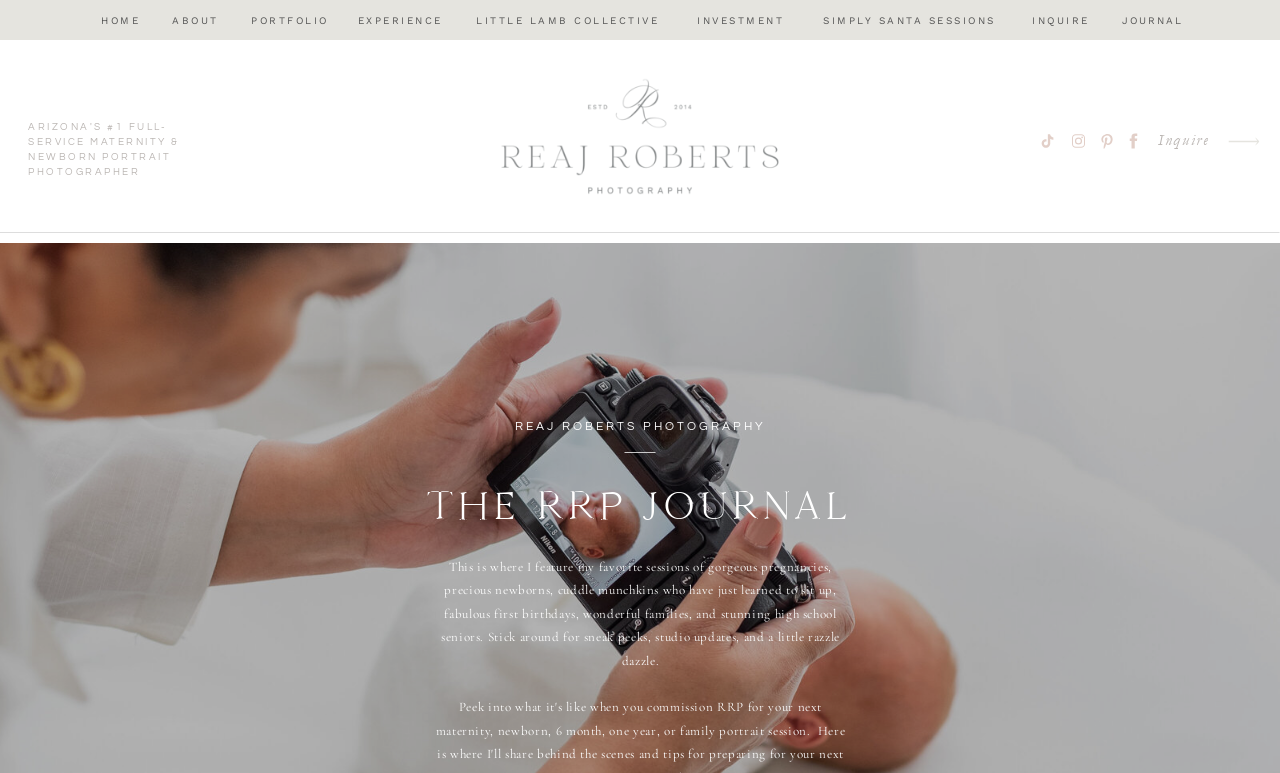Please respond to the question using a single word or phrase:
What is the photographer's name?

Reaj Roberts